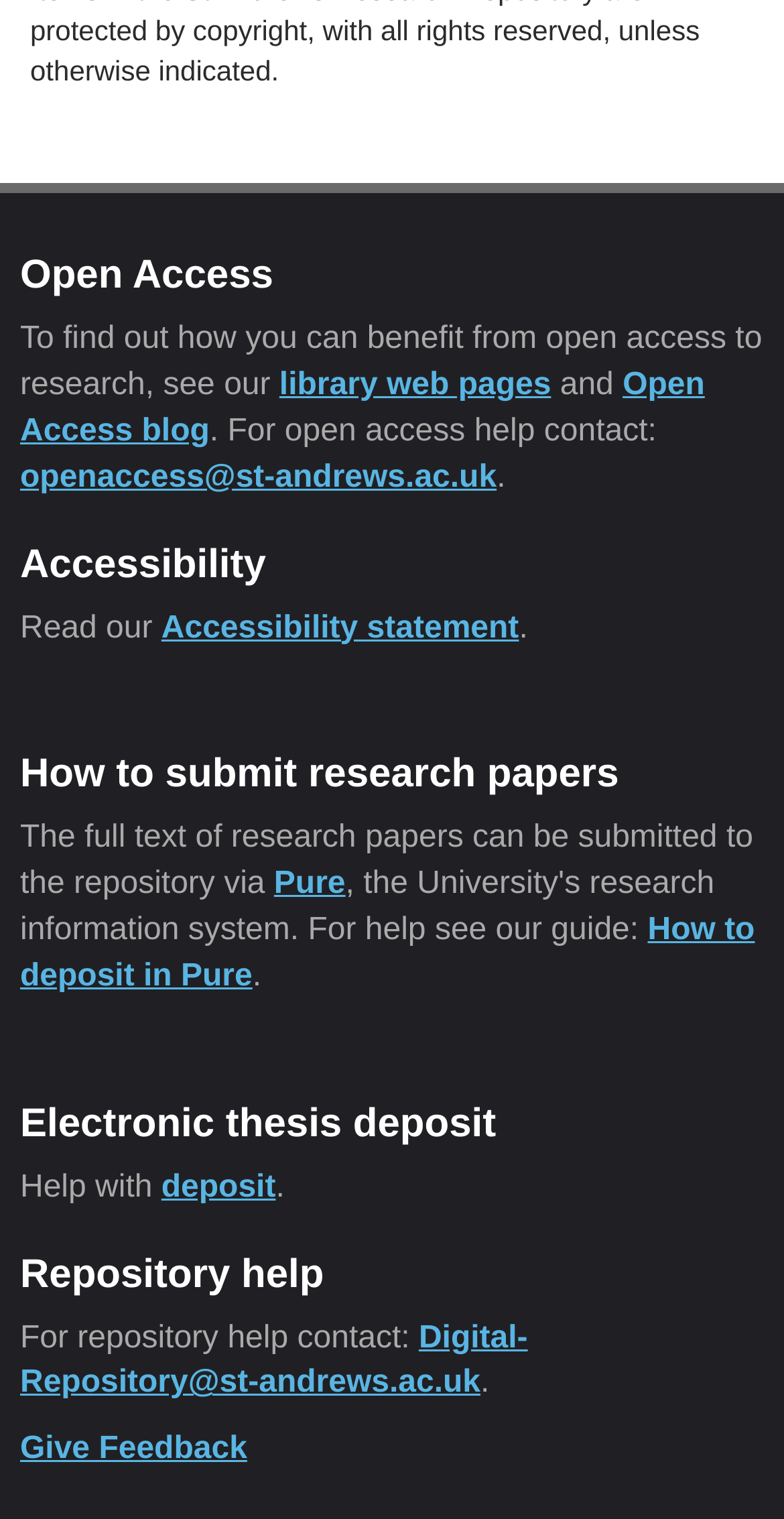How can I get help with open access research?
Please use the image to provide a one-word or short phrase answer.

Contact openaccess@st-andrews.ac.uk